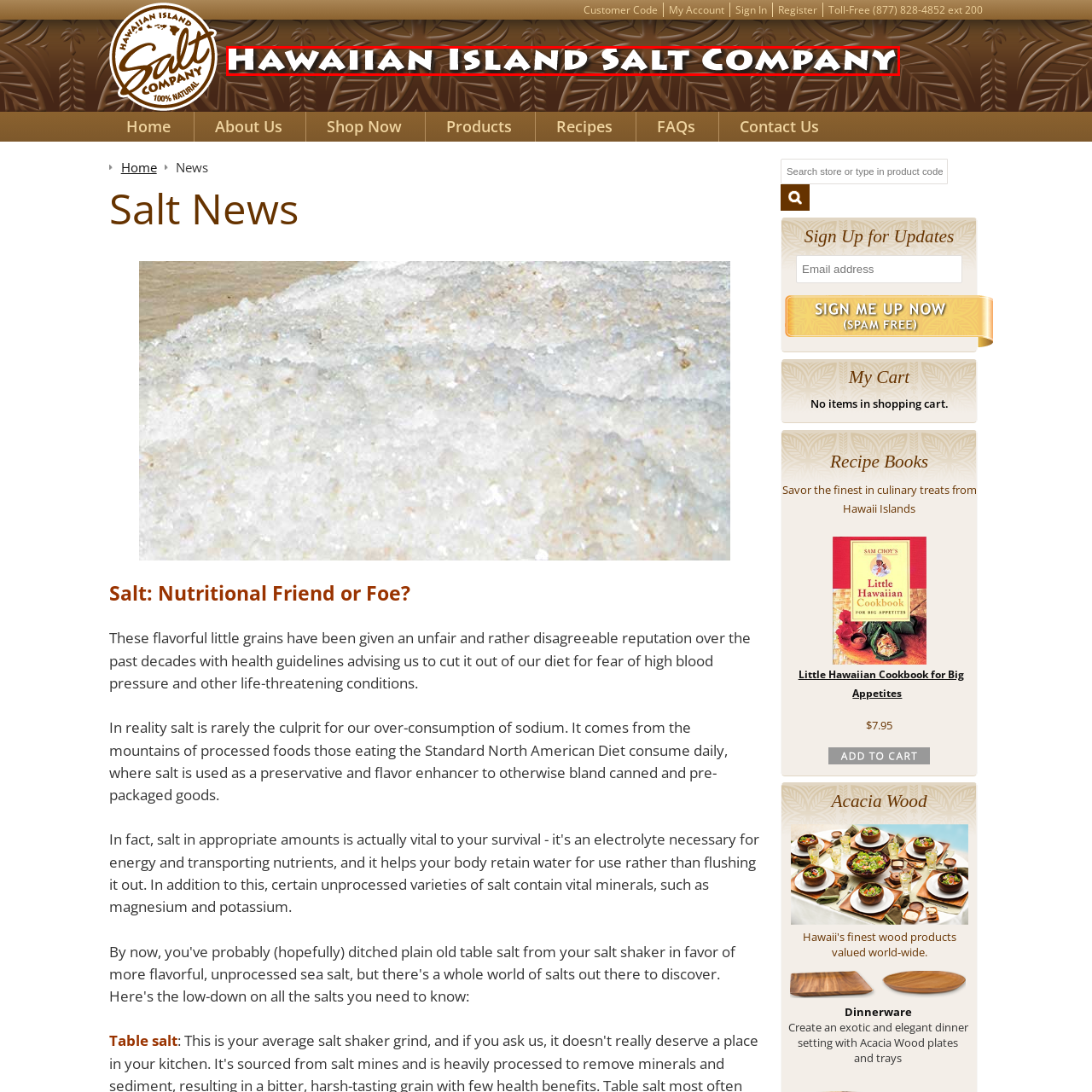Explain the image in the red bounding box with extensive details.

The image showcases the logo of the Hawaiian Island Salt Company, prominently featuring the company name in bold, stylized white lettering against a rich, textured brown background. This design not only emphasizes the brand's focus on natural Hawaiian salt but also captures the essence of the islands with its earthy tones. The logo conveys a sense of authenticity and connection to the Hawaiian culture, inviting viewers to explore the flavorful and unique products offered by the company.